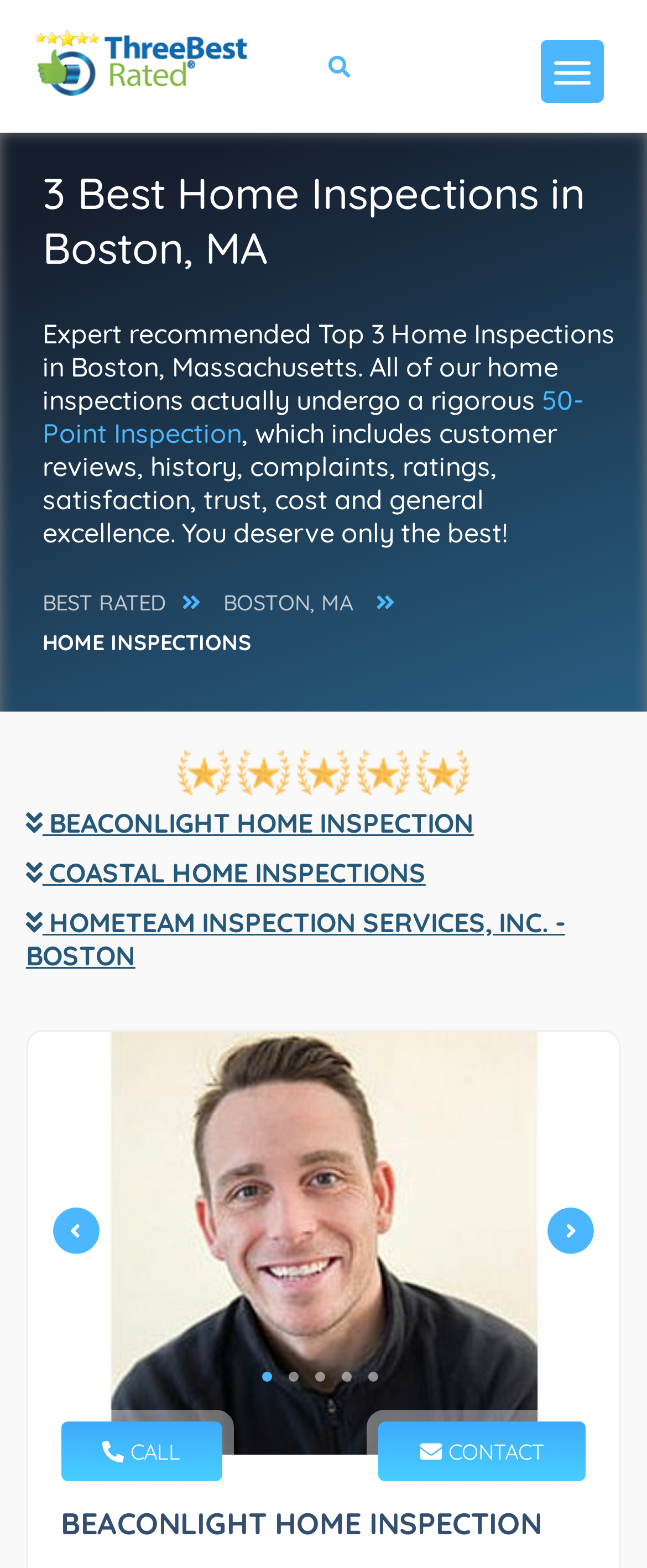Please determine the bounding box coordinates of the section I need to click to accomplish this instruction: "Learn more about 50-Point Inspection".

[0.066, 0.244, 0.902, 0.287]